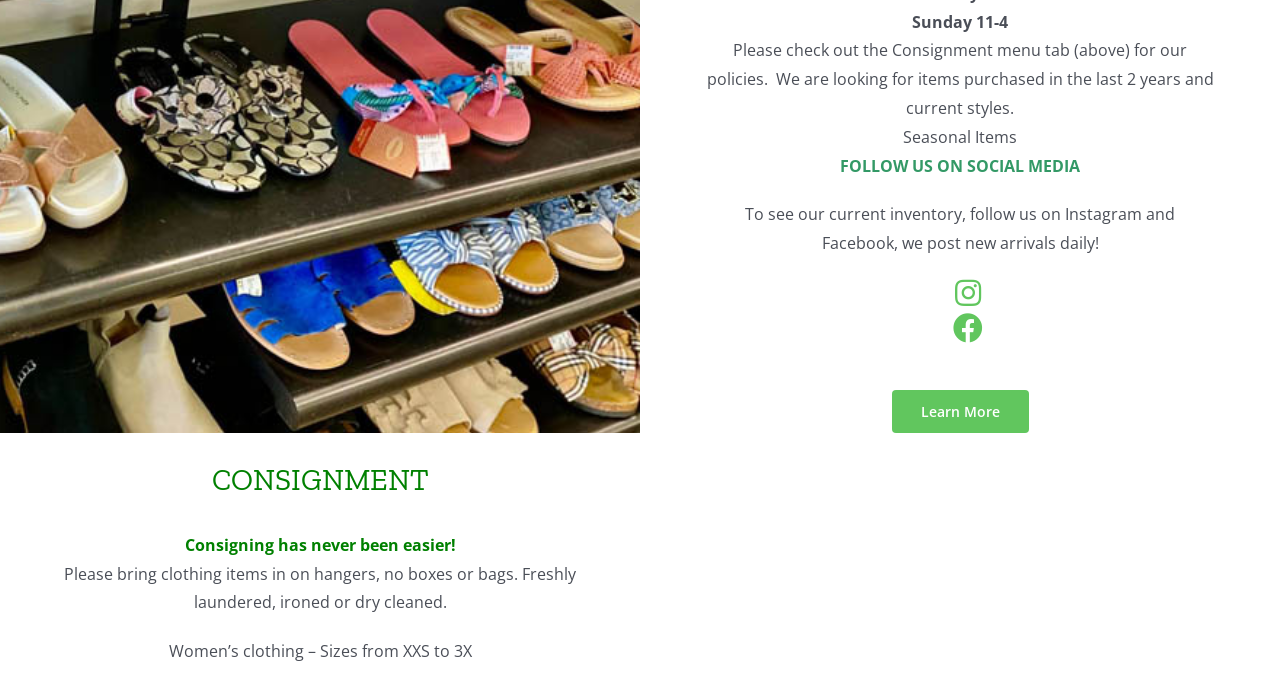How should I prepare my clothing items for consignment?
Please provide a detailed and thorough answer to the question.

The answer can be found in the StaticText element with the text 'Please bring clothing items in on hangers, no boxes or bags. Freshly laundered, ironed or dry cleaned.' which provides instructions on how to prepare clothing items for consignment.